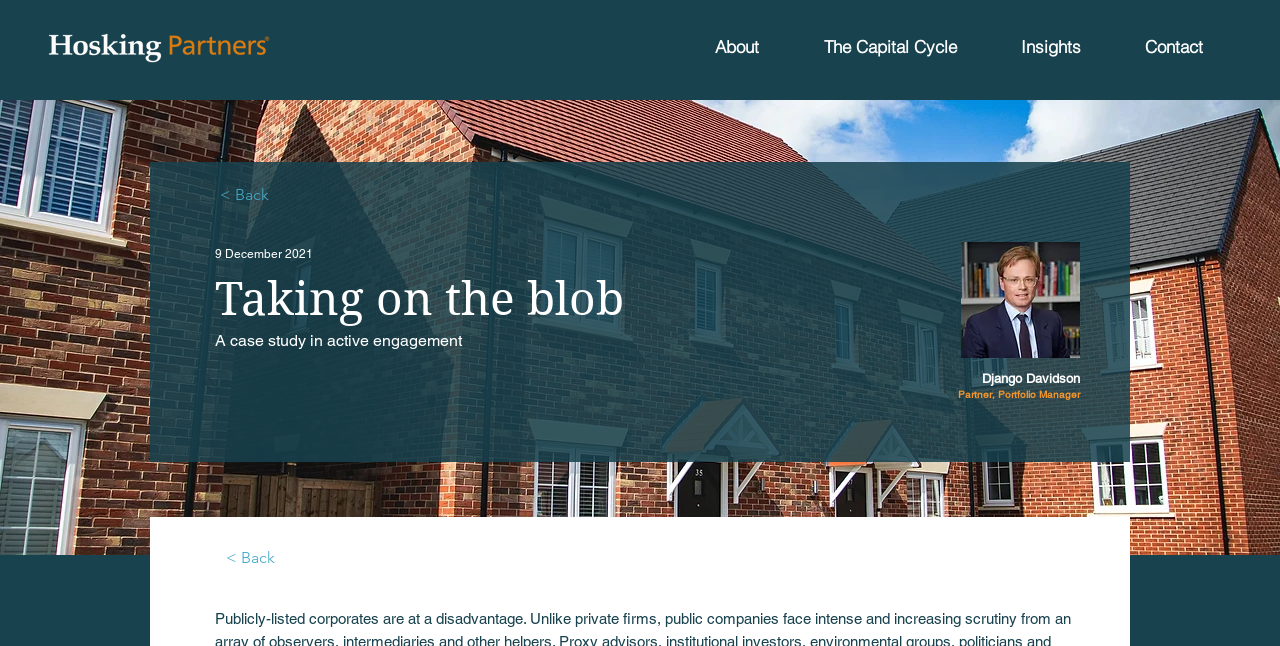Bounding box coordinates must be specified in the format (top-left x, top-left y, bottom-right x, bottom-right y). All values should be floating point numbers between 0 and 1. What are the bounding box coordinates of the UI element described as: Contact

[0.869, 0.045, 0.964, 0.099]